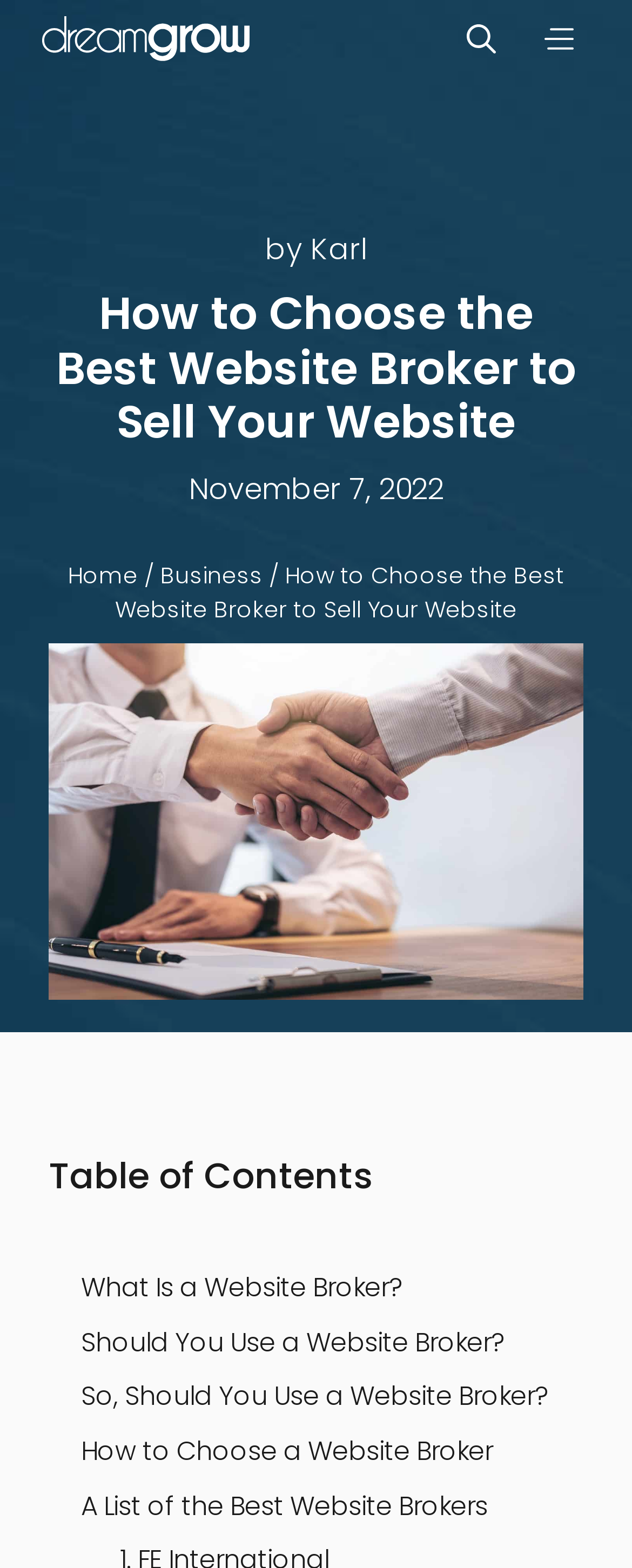Please locate the bounding box coordinates of the element that should be clicked to achieve the given instruction: "Read the article by Karl".

[0.491, 0.146, 0.581, 0.172]